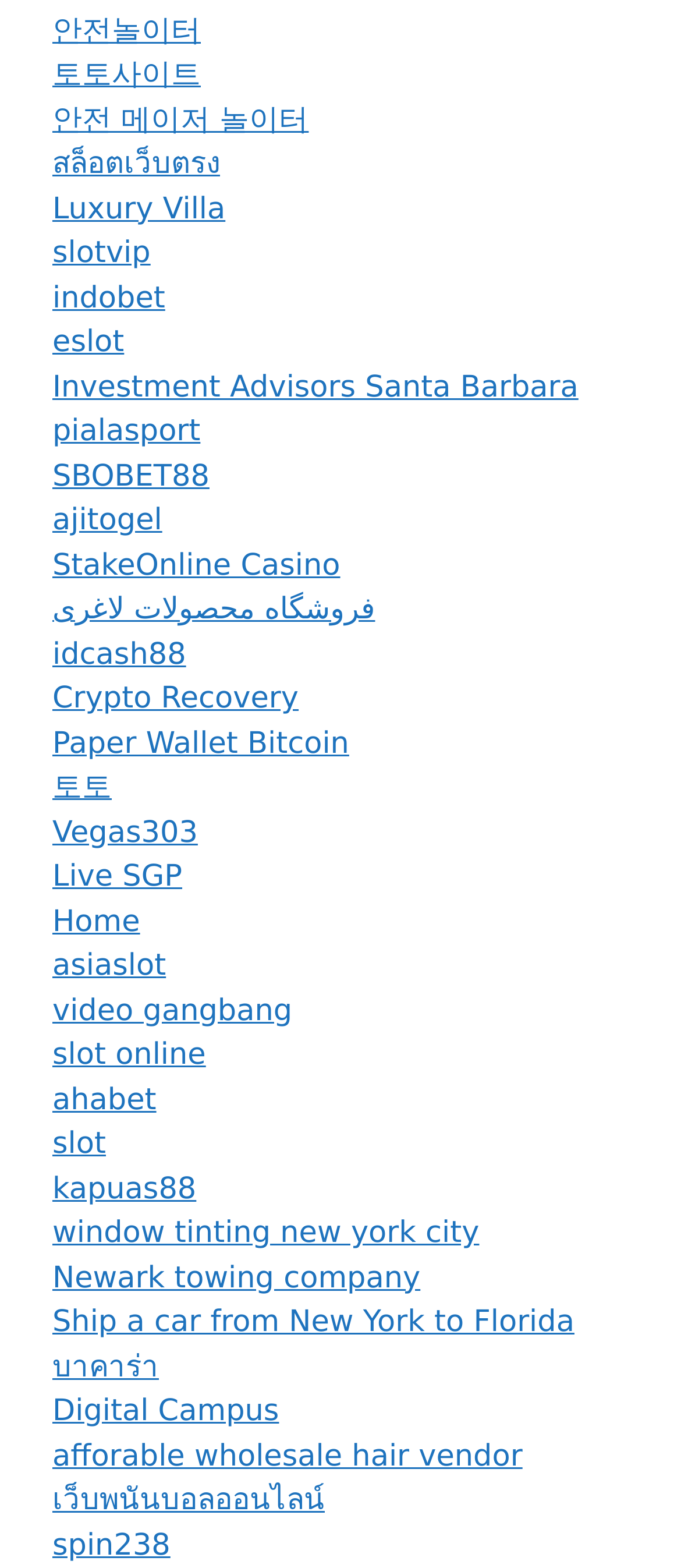Please identify the bounding box coordinates of the region to click in order to complete the task: "Go to SBOBET88 website". The coordinates must be four float numbers between 0 and 1, specified as [left, top, right, bottom].

[0.077, 0.293, 0.308, 0.315]